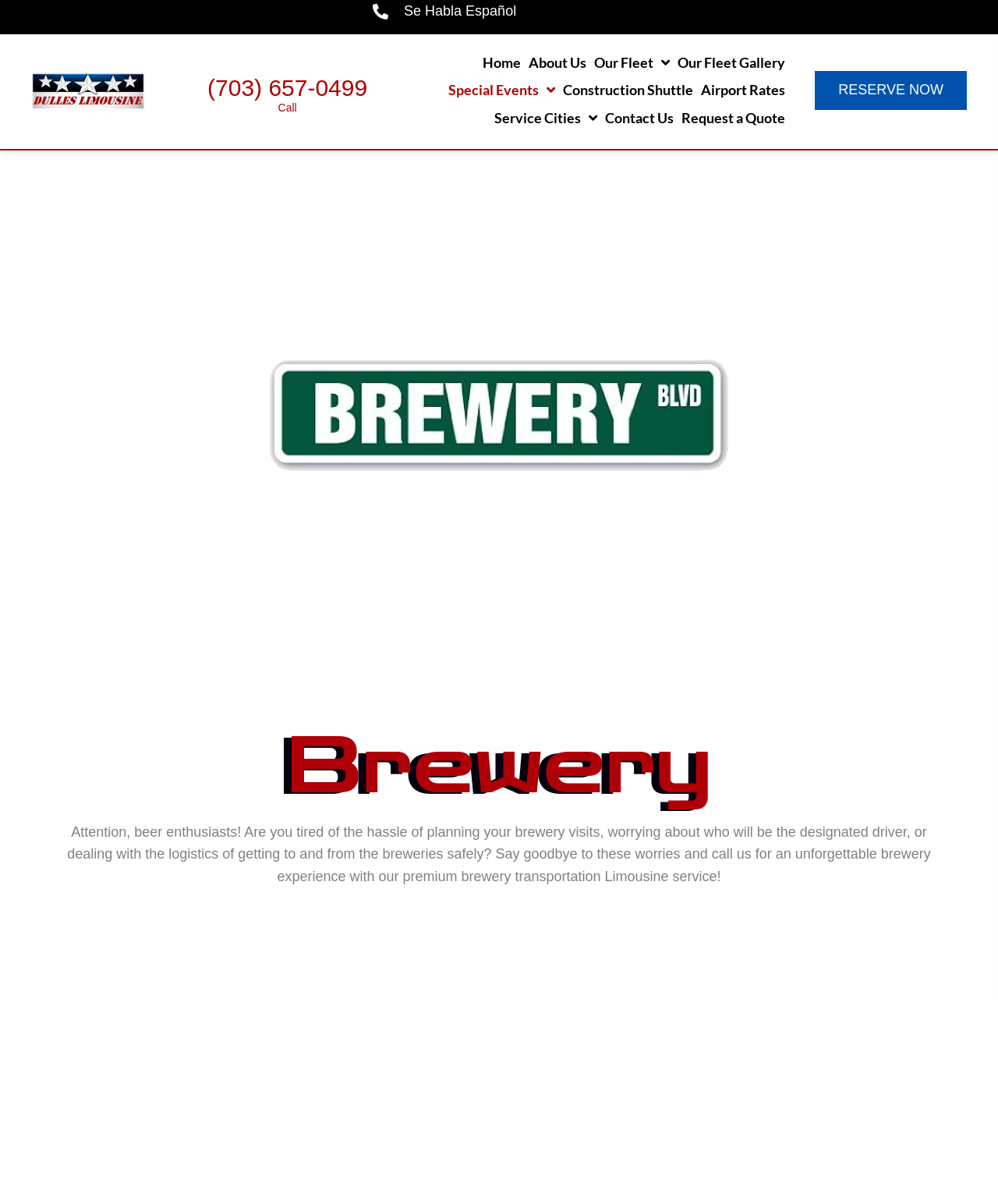Give a concise answer of one word or phrase to the question: 
What is the purpose of the brewery service?

Brewery transportation